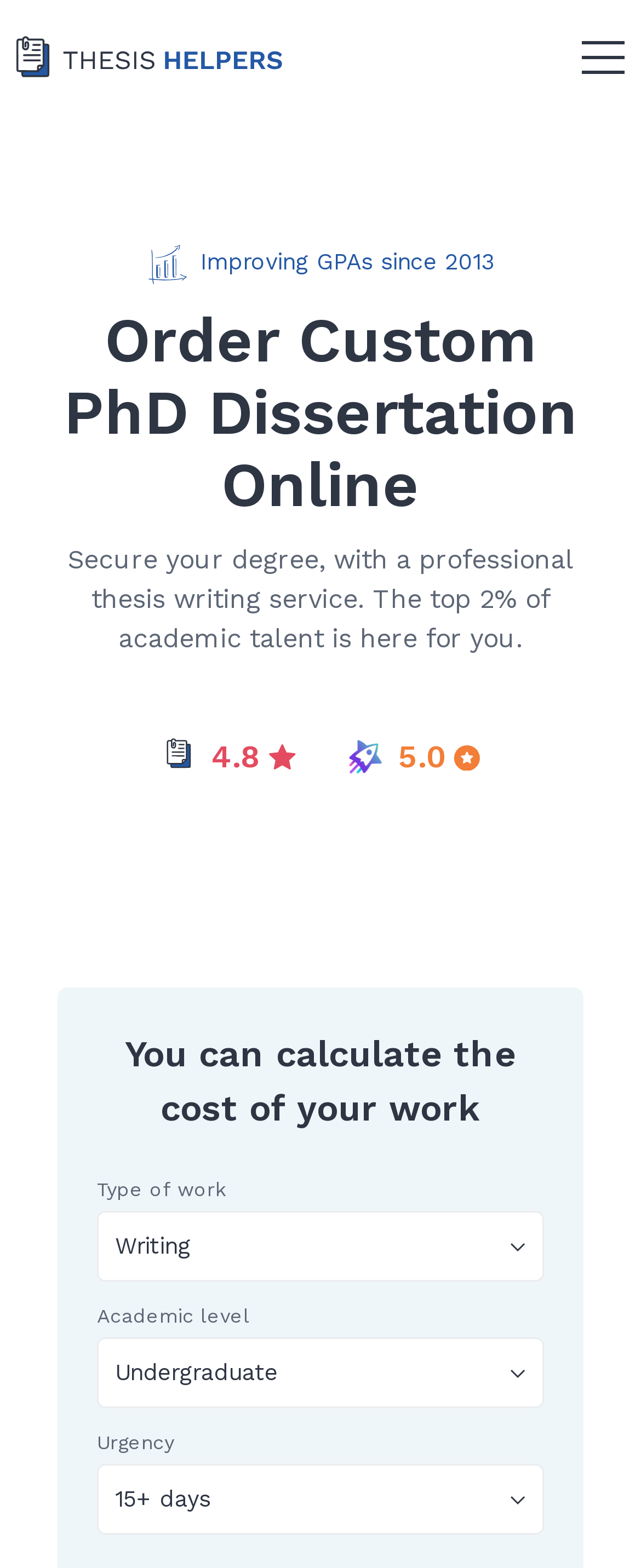Bounding box coordinates are to be given in the format (top-left x, top-left y, bottom-right x, bottom-right y). All values must be floating point numbers between 0 and 1. Provide the bounding box coordinate for the UI element described as: alt="Thesis Helpers"

[0.026, 0.014, 0.446, 0.059]